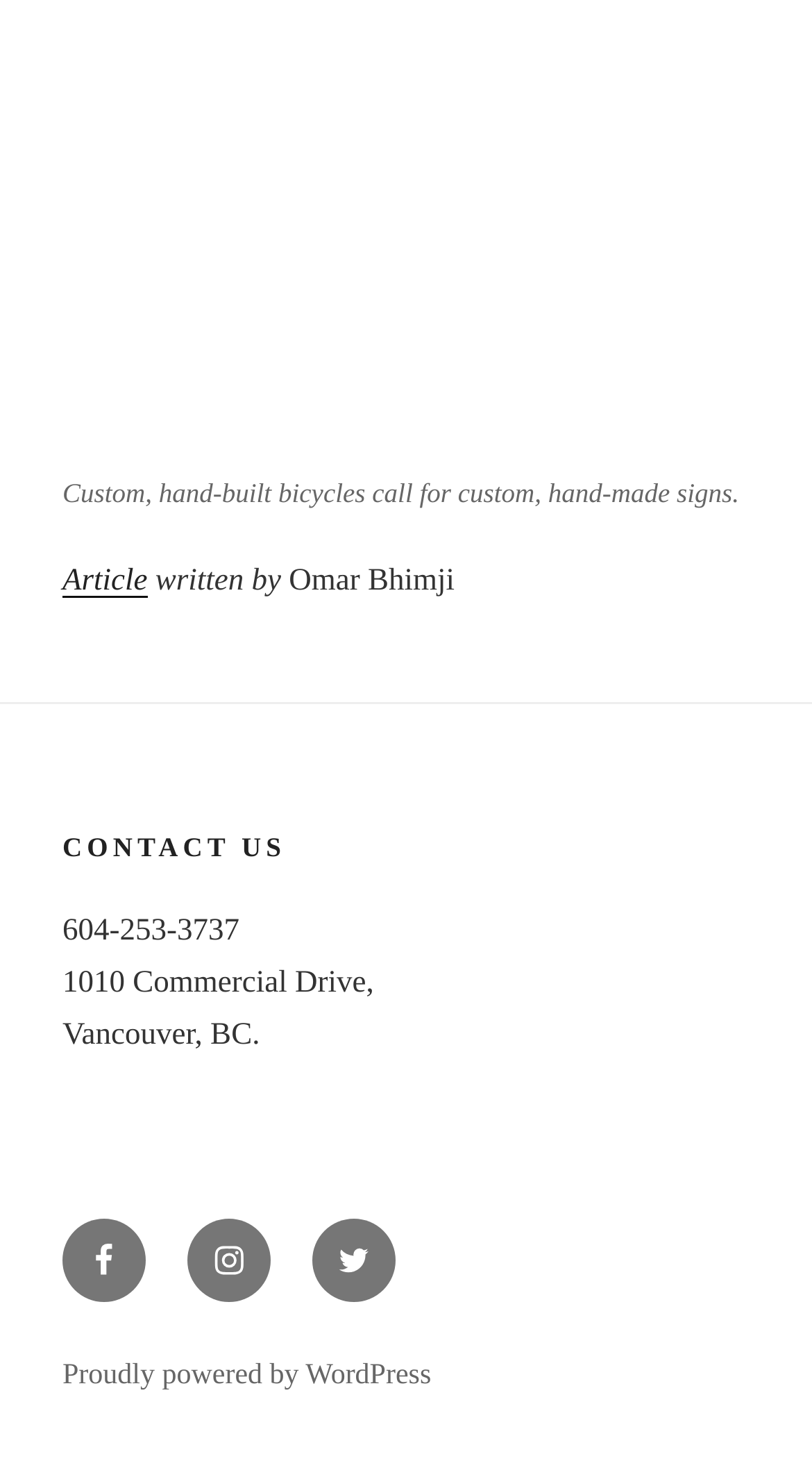Find the bounding box coordinates corresponding to the UI element with the description: "Article". The coordinates should be formatted as [left, top, right, bottom], with values as floats between 0 and 1.

[0.077, 0.382, 0.182, 0.405]